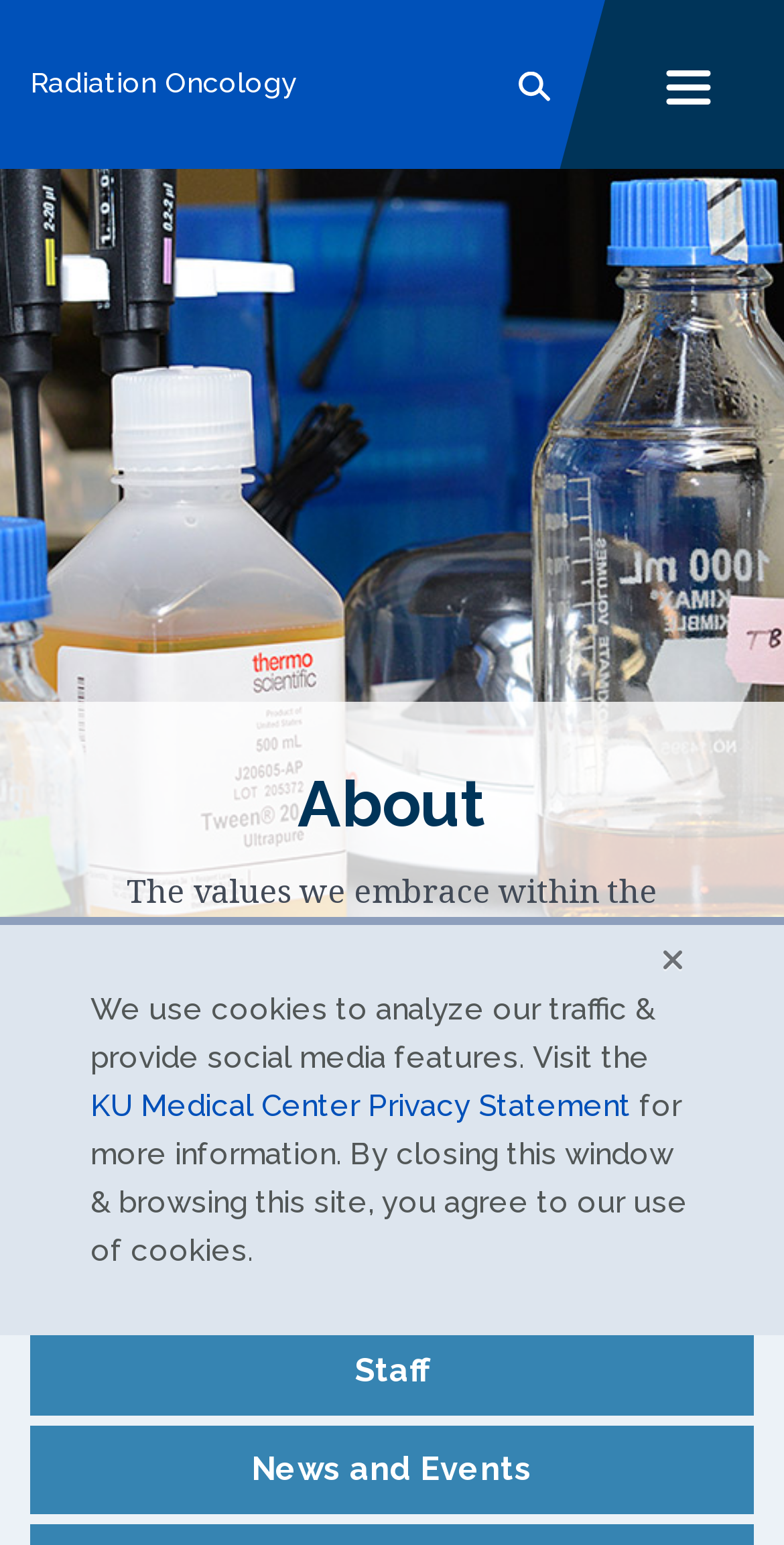What is the purpose of the search box?
Please provide a single word or phrase as your answer based on the image.

Search within the site